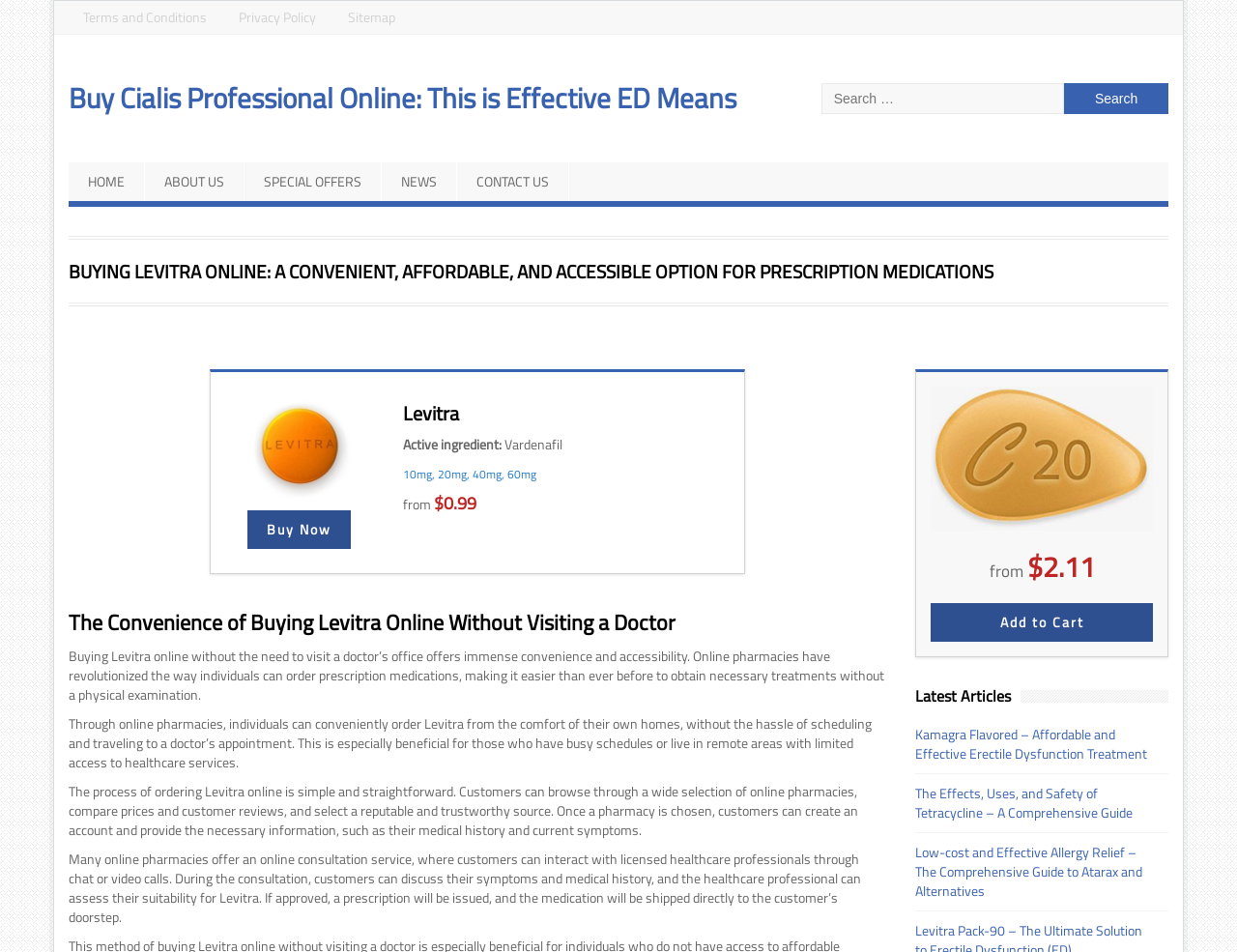Please determine the bounding box coordinates of the section I need to click to accomplish this instruction: "Buy Levitra now".

[0.2, 0.536, 0.284, 0.577]